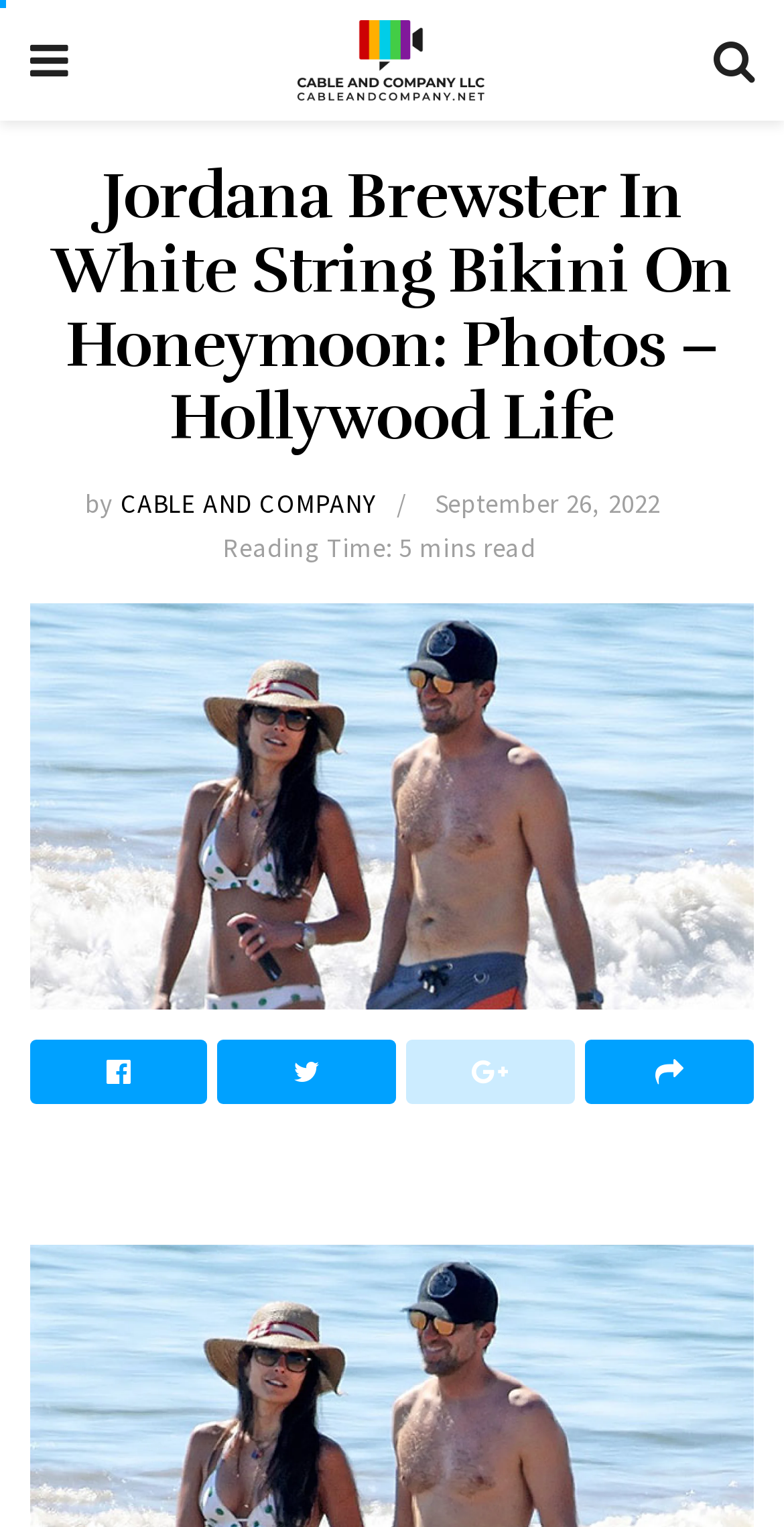Examine the image carefully and respond to the question with a detailed answer: 
What is the company name at the top of the webpage?

The company name at the top of the webpage can be found in the top-left corner, where it says 'Cable And Company LLC'. This information is located above the main heading of the webpage and indicates the company name.